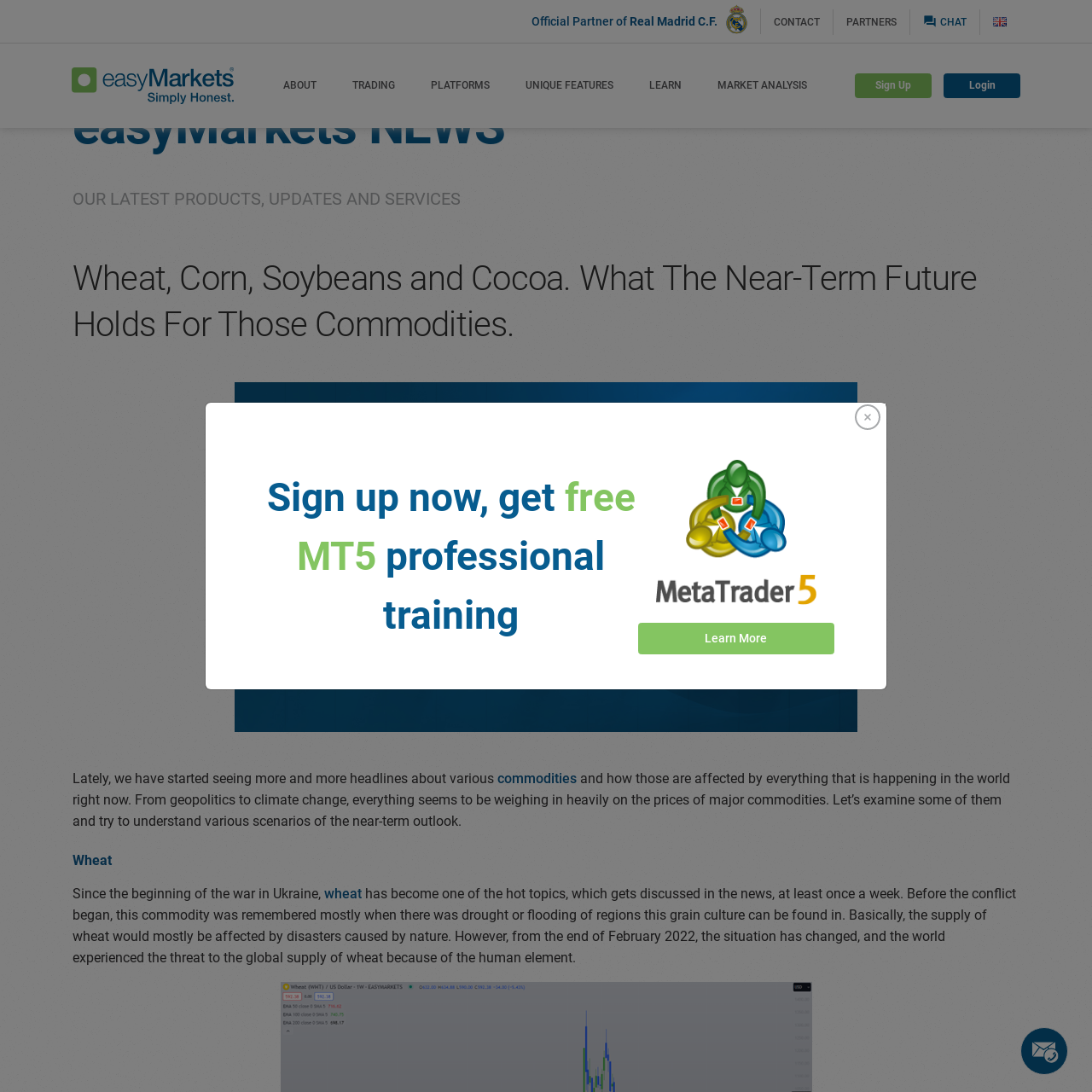Kindly determine the bounding box coordinates for the clickable area to achieve the given instruction: "Click on the 'CONTACT' link".

[0.697, 0.009, 0.763, 0.032]